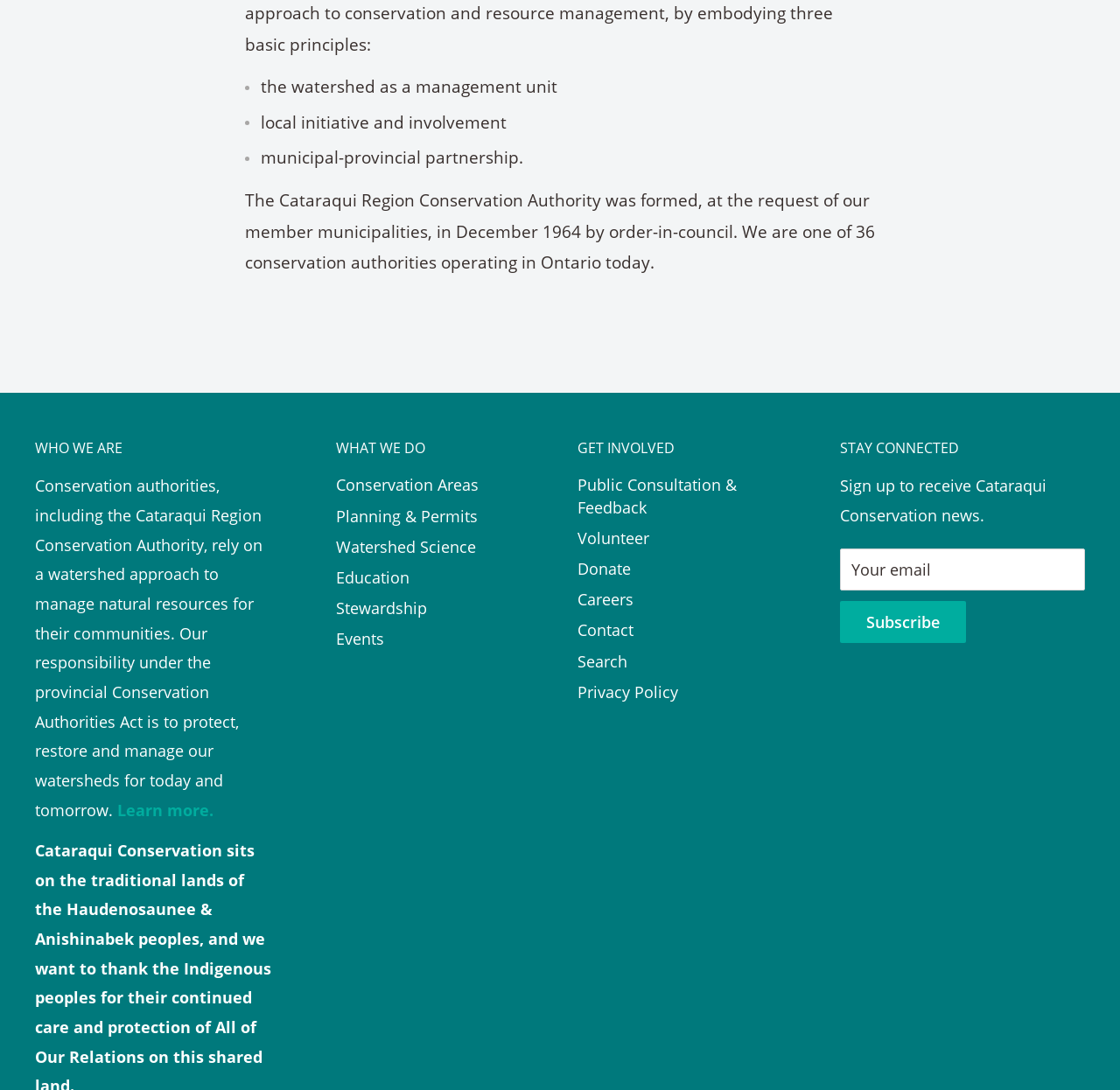Use a single word or phrase to respond to the question:
What is the 'STAY CONNECTED' section for?

Sign up for news